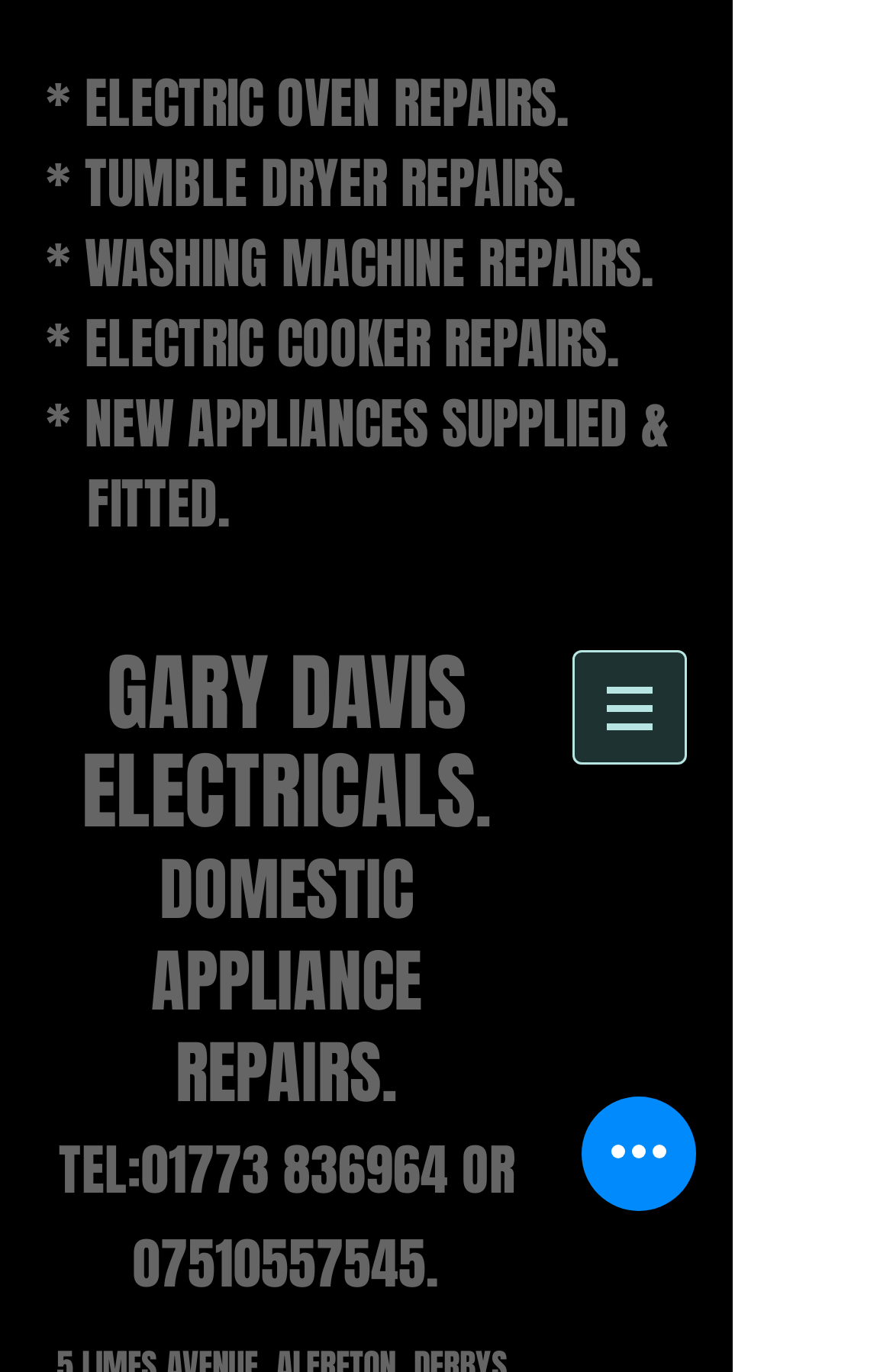Extract the bounding box of the UI element described as: "(937) 439-6186".

None